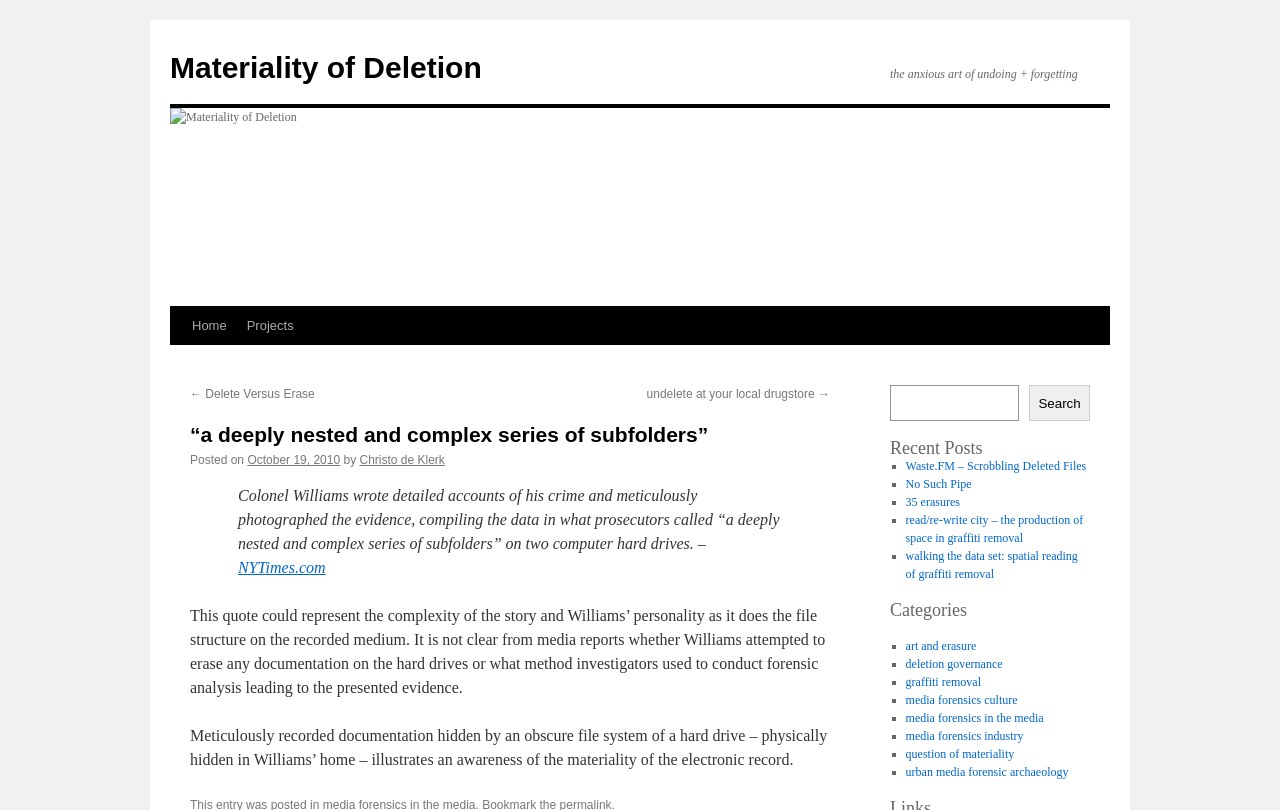What is the category of the post 'Waste.FM – Scrobbling Deleted Files'?
Look at the image and answer the question with a single word or phrase.

art and erasure